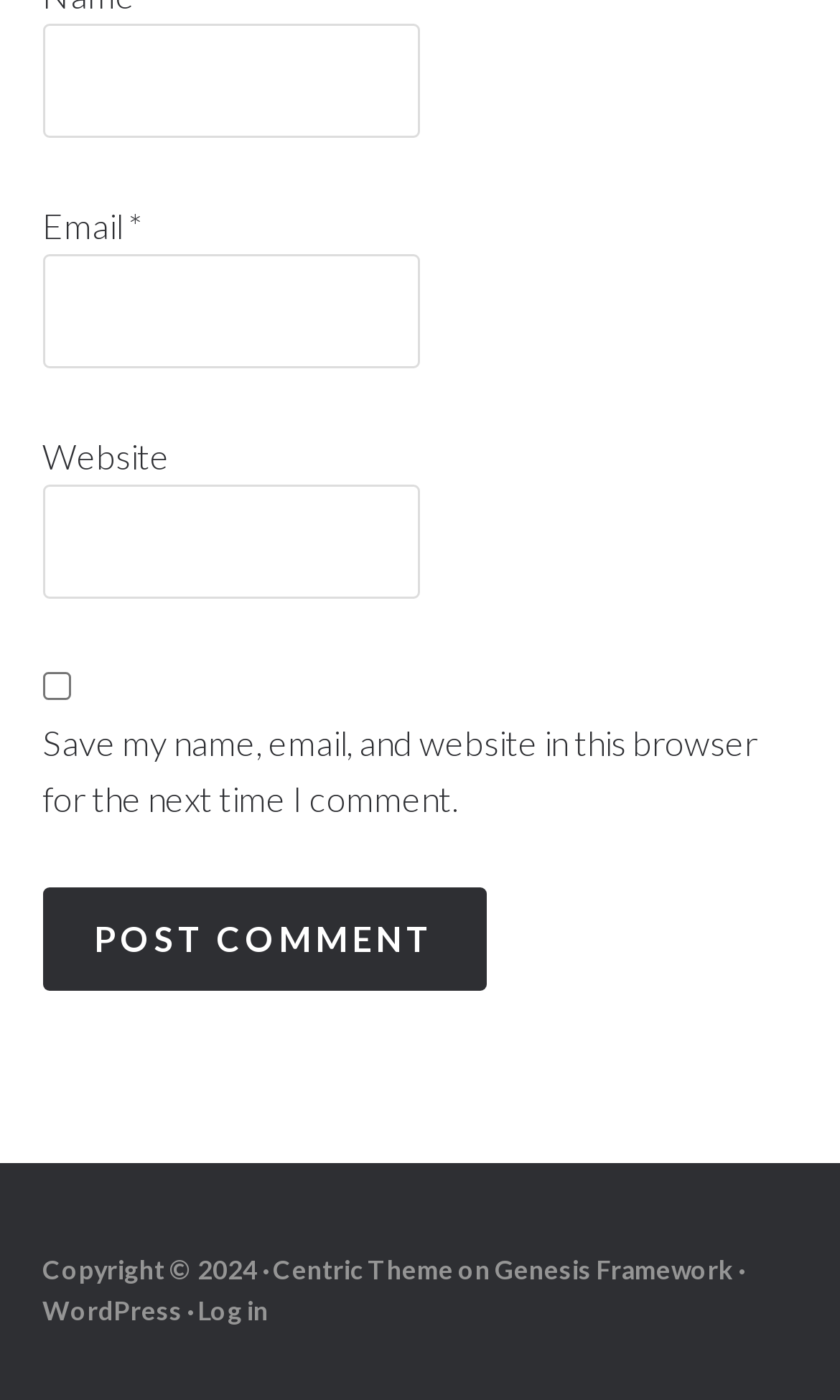Reply to the question with a single word or phrase:
What is the label of the button?

Post Comment